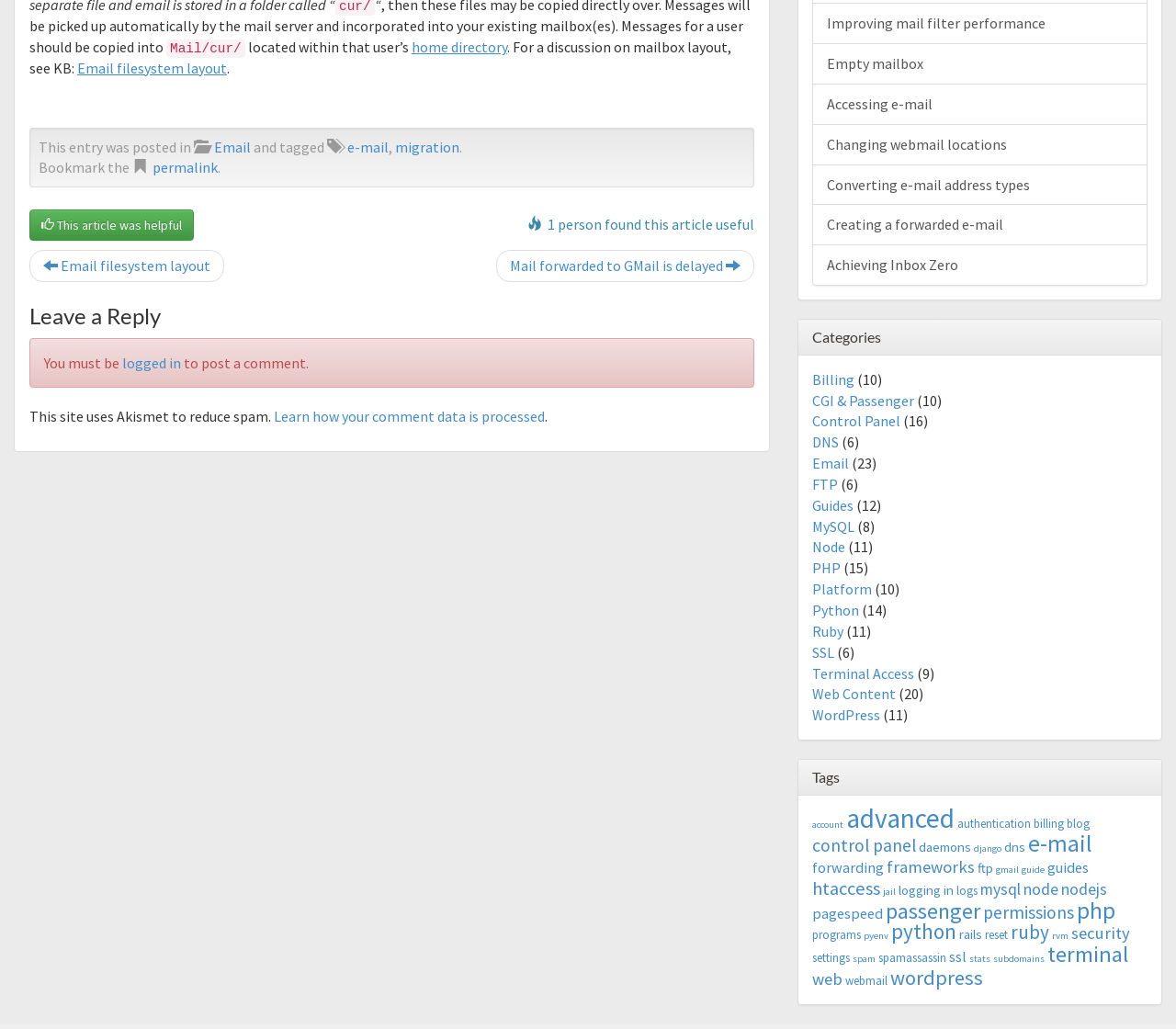How many people found this article useful?
Could you give a comprehensive explanation in response to this question?

The text '1 person found this article useful' indicates that one person found the article useful, which can be seen near the button with the icon.